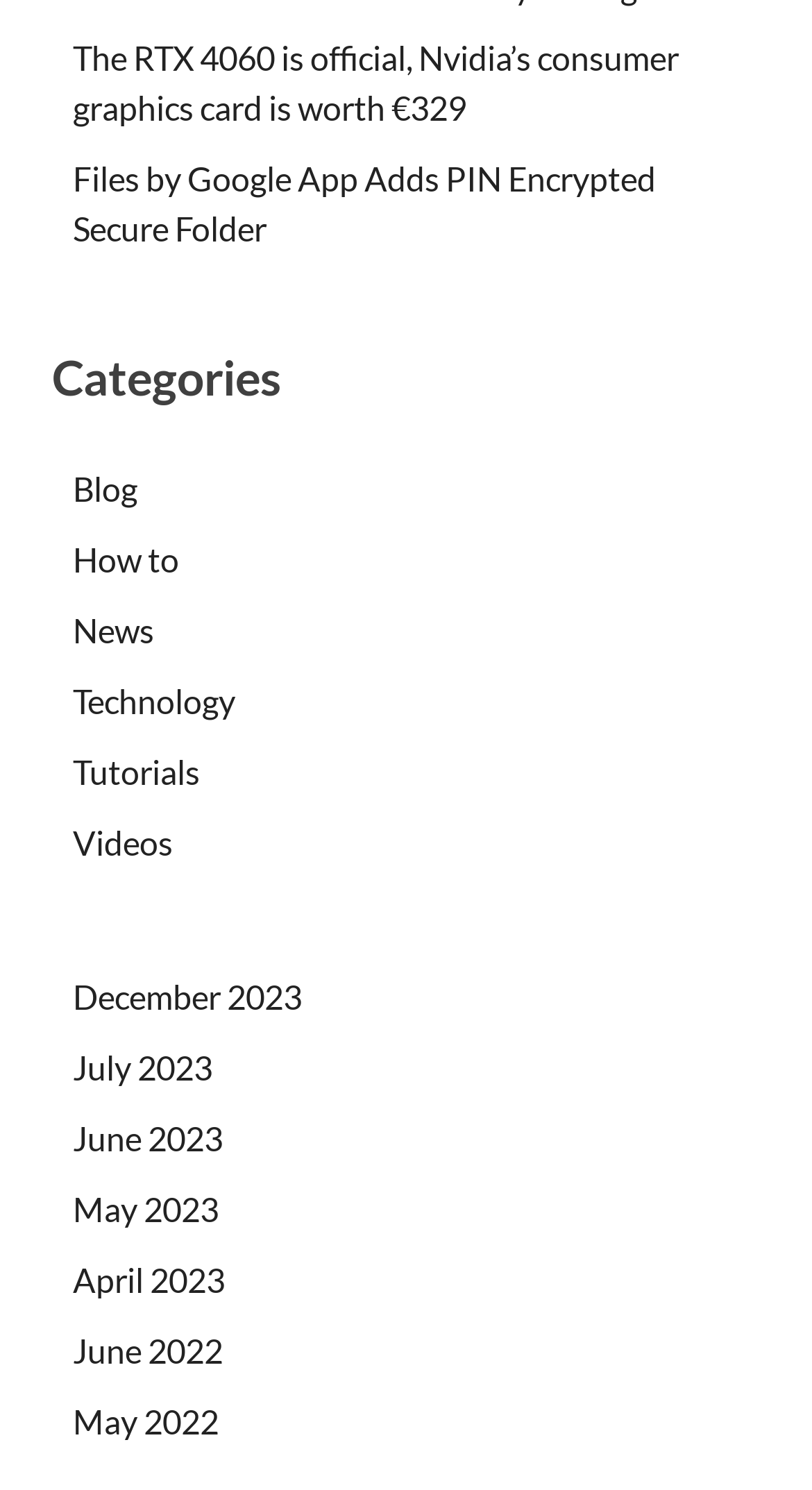What is the purpose of the 'Categories' section on the webpage?
Offer a detailed and exhaustive answer to the question.

The 'Categories' section on the webpage lists various categories such as 'Blog', 'How to', 'News', 'Technology', 'Tutorials', and 'Videos'. The purpose of this section is likely to organize the content on the website into these categories, making it easier for users to find related information.